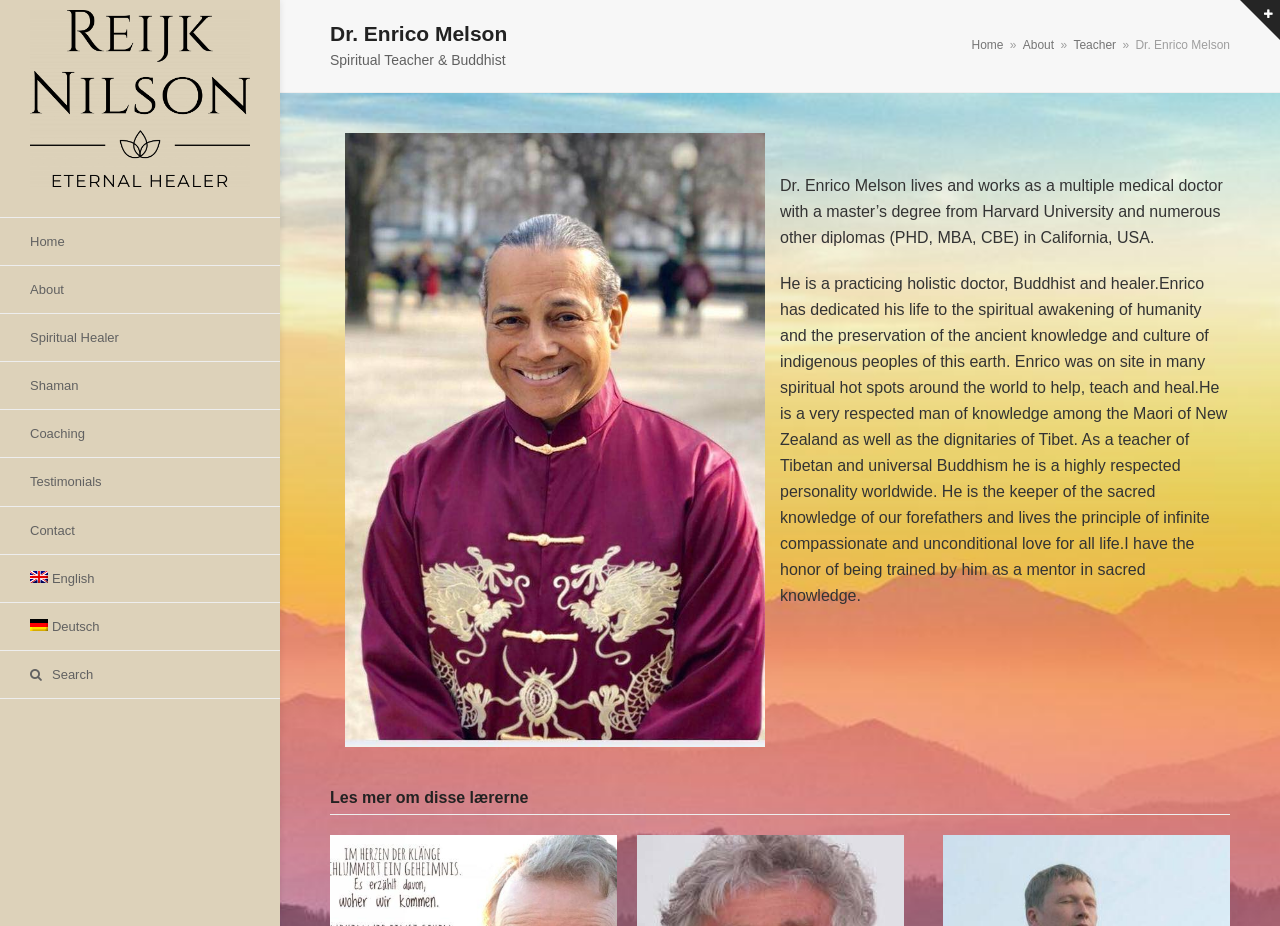Based on the image, please respond to the question with as much detail as possible:
What is Dr. Enrico Melson's spiritual affiliation?

The webpage describes Dr. Enrico Melson as a Buddhist and a spiritual teacher. This information is found in the article section, which highlights Dr. Melson's spiritual background and his role as a teacher of Tibetan and universal Buddhism.